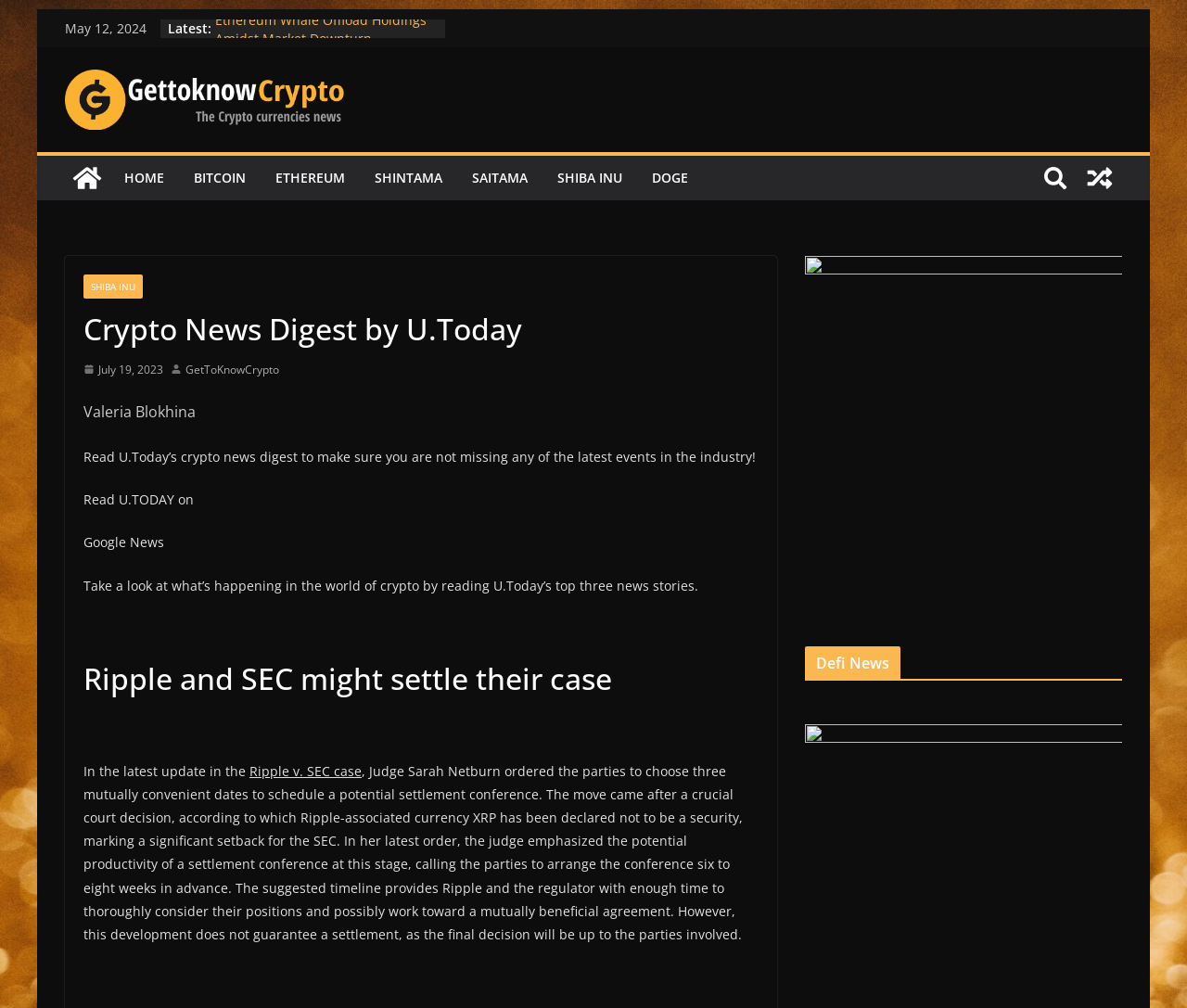Generate the text content of the main headline of the webpage.

Crypto News Digest by U.Today